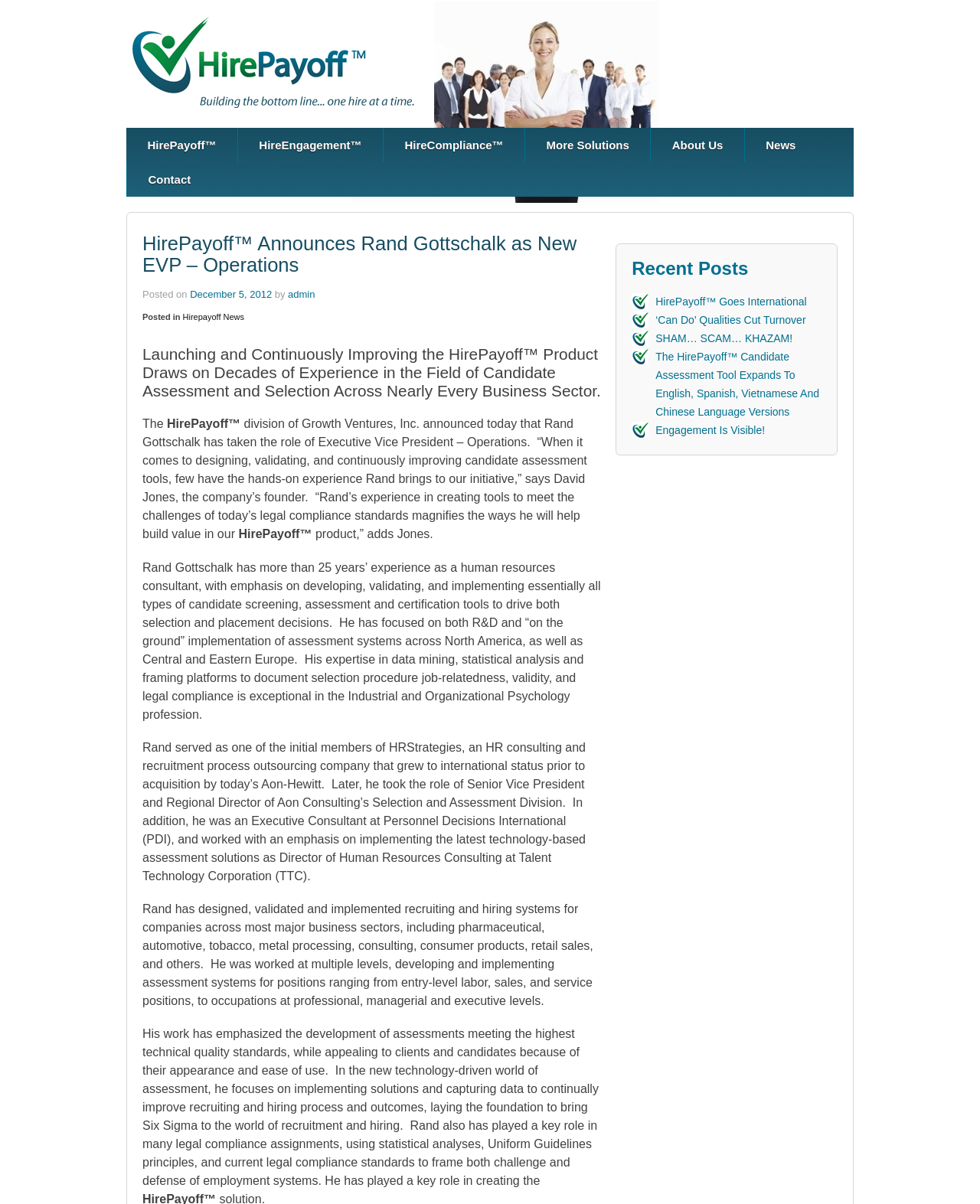Answer in one word or a short phrase: 
How many language versions are available for the HirePayoff™ Candidate Assessment Tool?

4